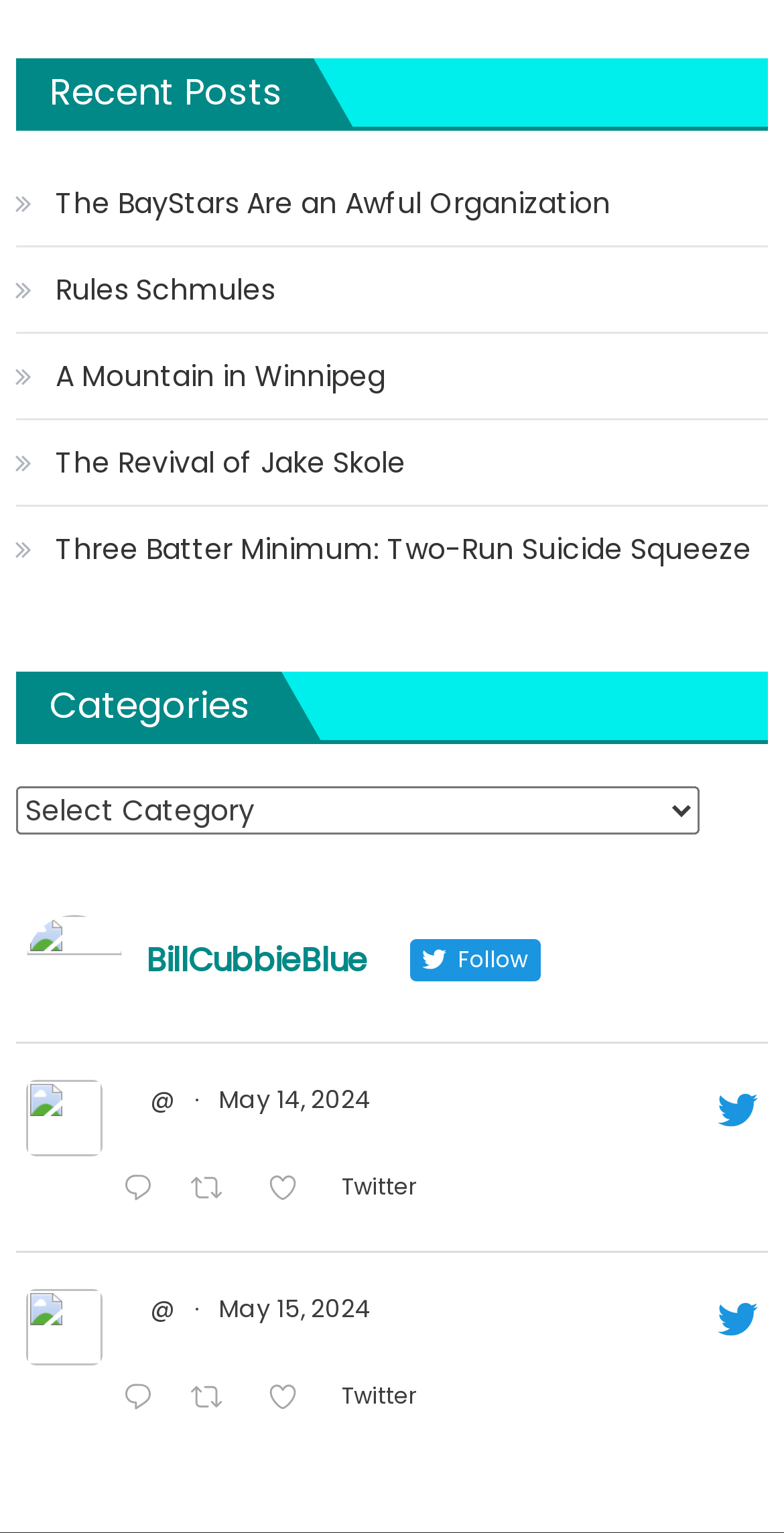How many Twitter replies are there?
Answer the question with a single word or phrase derived from the image.

2